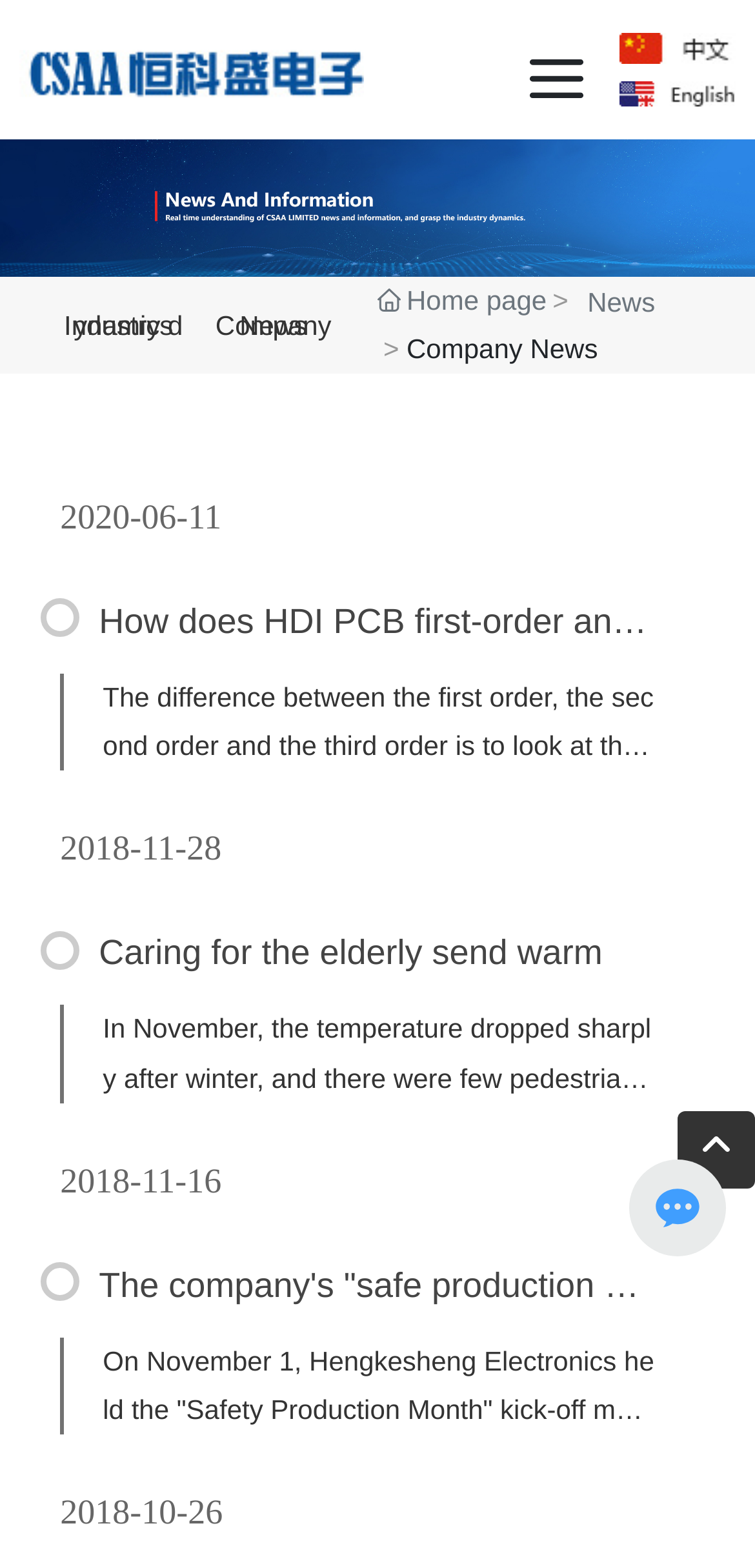What is the title of the second news article?
Please give a well-detailed answer to the question.

The second news article has a title associated with it, which is 'How does HDI PCB first-order and second-order and third-order distinguish?', as indicated by the link element with the text 'How does HDI PCB first-order and second-order and third-order distinguish?'.